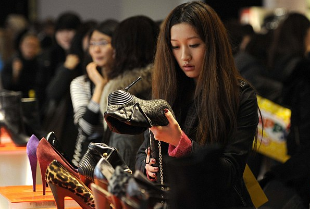What is the atmosphere of the shopping space?
Utilize the image to construct a detailed and well-explained answer.

The atmosphere of the shopping space is lively because the background is filled with fellow shoppers, which highlights a typical bustling environment of a fashion retail space, emphasizing the excitement of discovering the latest in footwear.